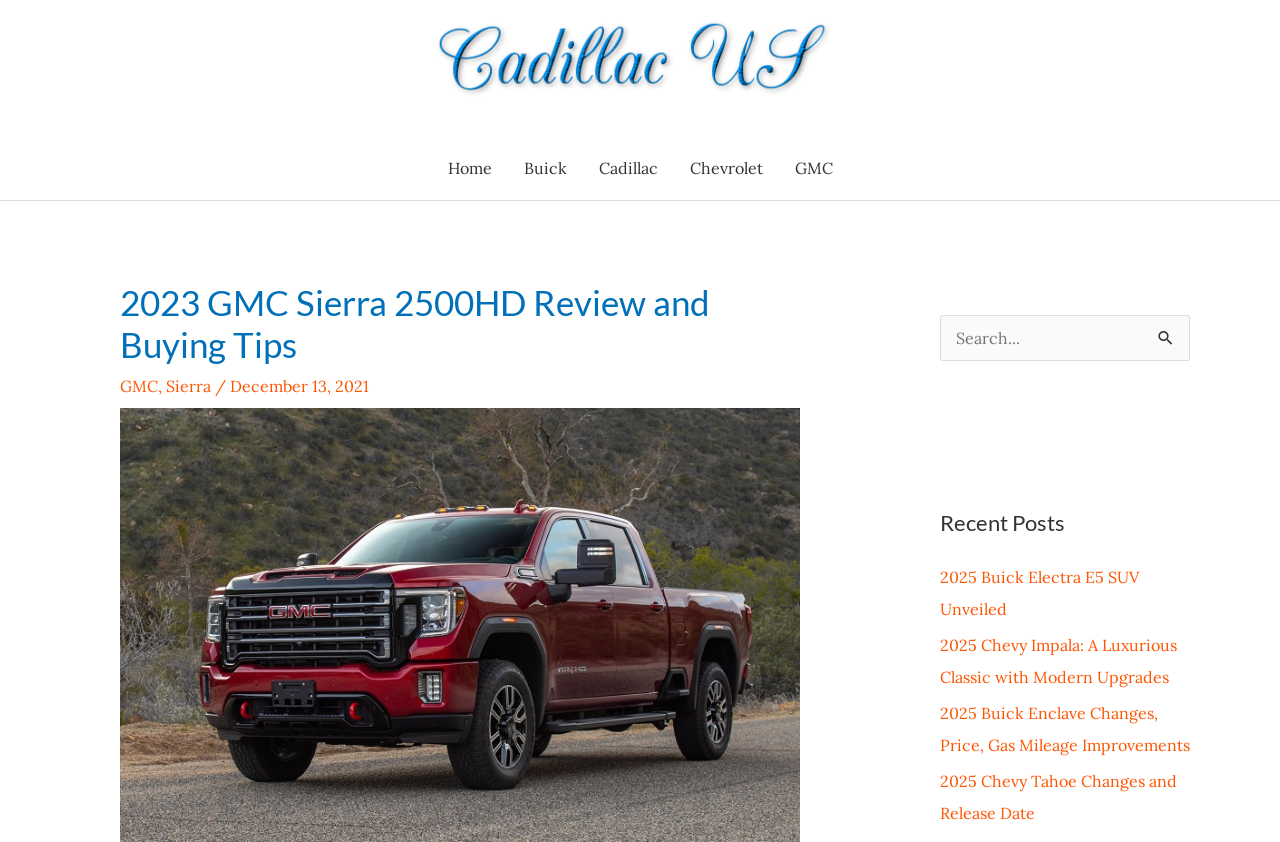Please provide a brief answer to the following inquiry using a single word or phrase:
What is the logo on the top left corner?

Cadillas US logo